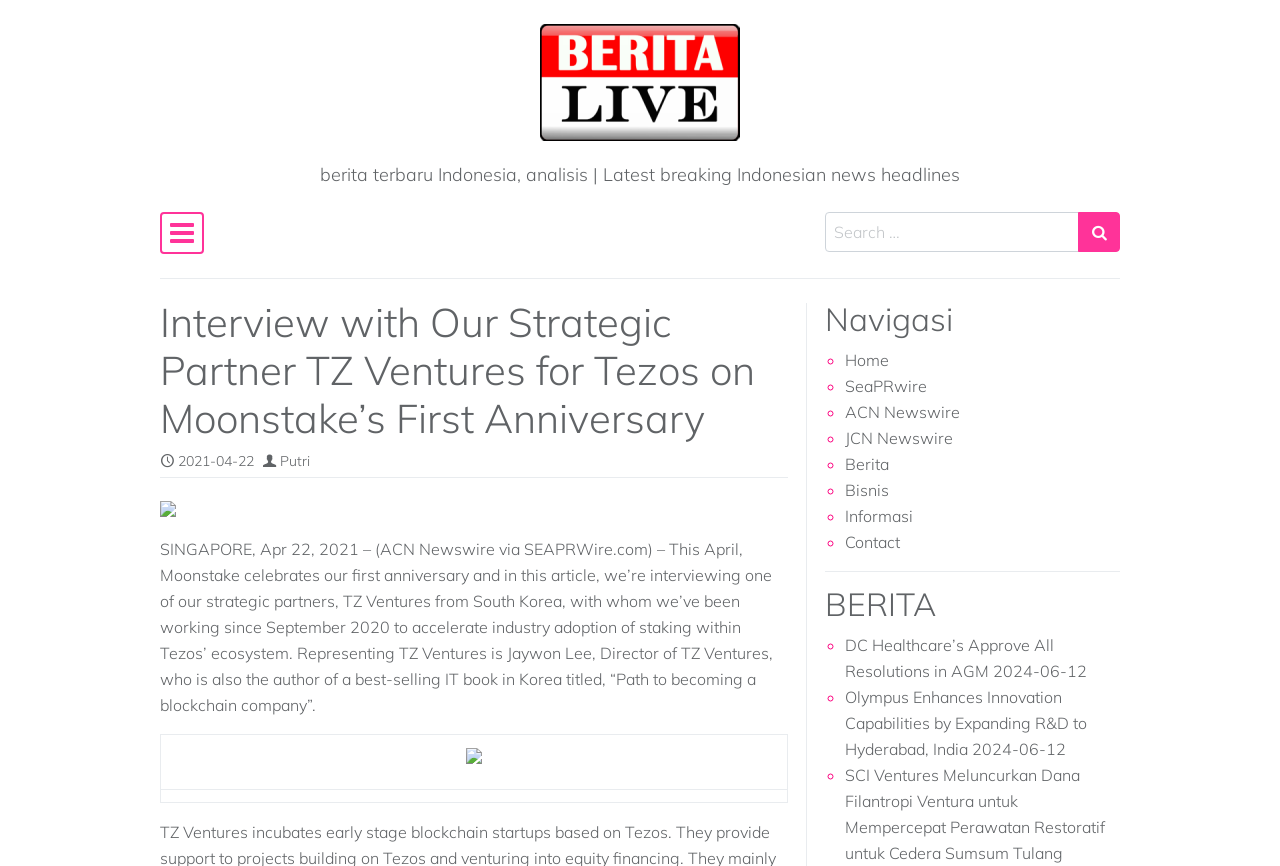Find the bounding box coordinates of the element to click in order to complete the given instruction: "Search for something."

[0.645, 0.245, 0.843, 0.291]